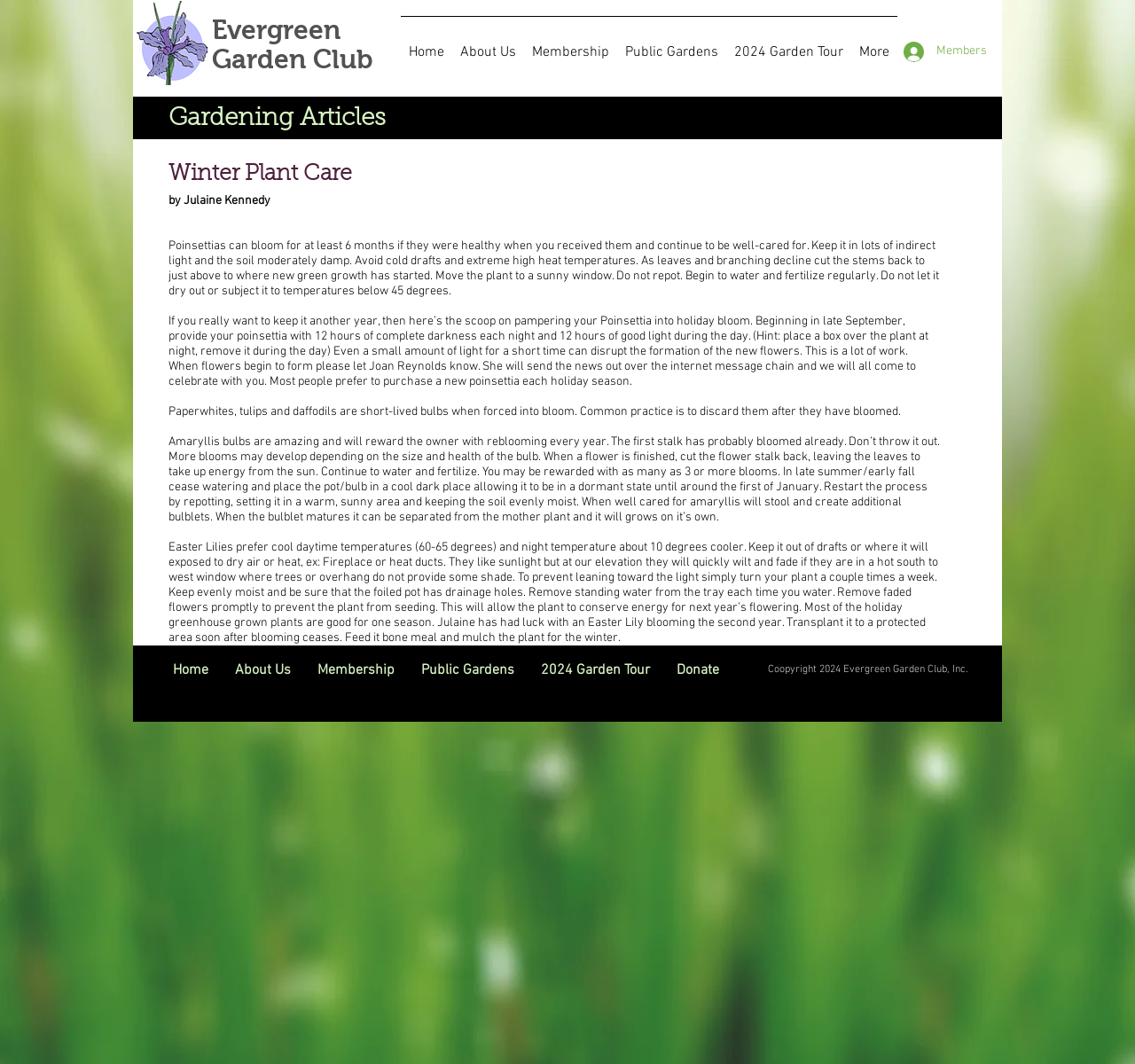Reply to the question below using a single word or brief phrase:
How many links are in the navigation menu?

7